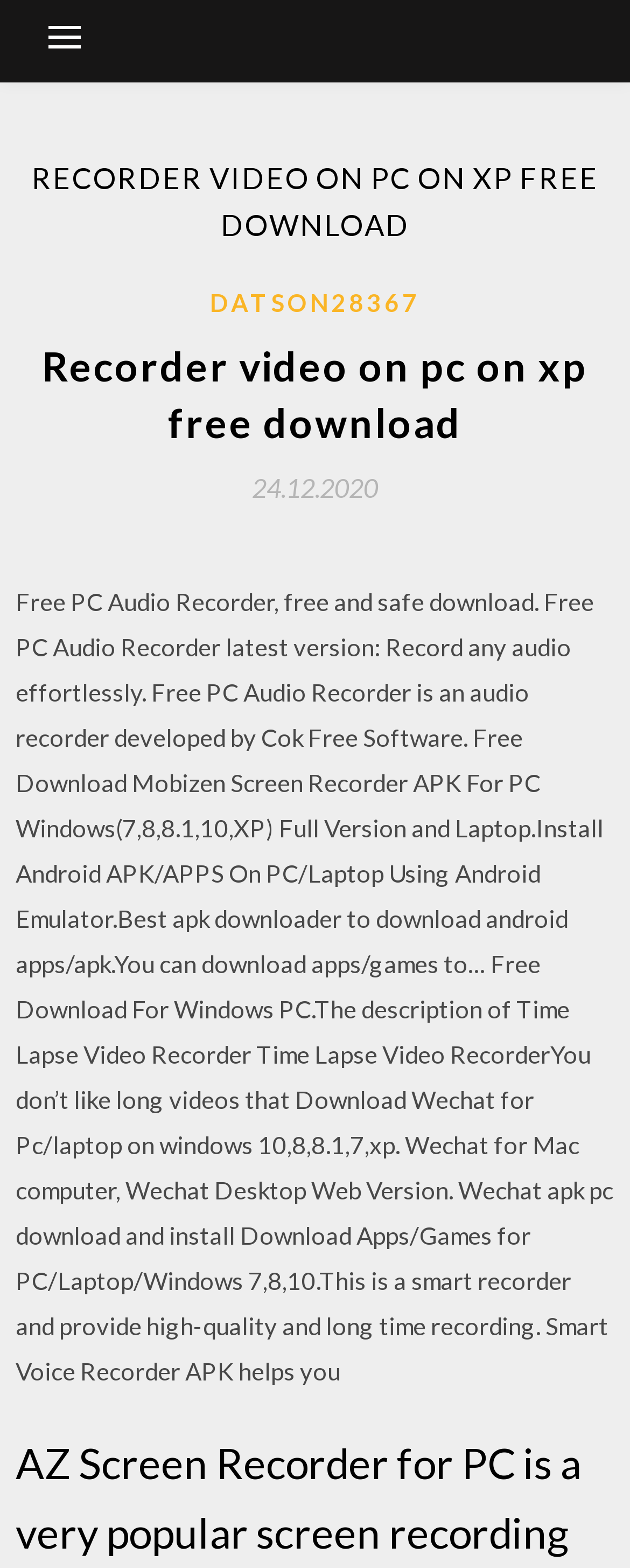What is the platform for which Mobizen Screen Recorder APK is available?
Answer the question in as much detail as possible.

I found this answer by reading the text description on the webpage, which states 'Free Download Mobizen Screen Recorder APK For PC Windows(7,8,8.1,10,XP) Full Version and Laptop...'